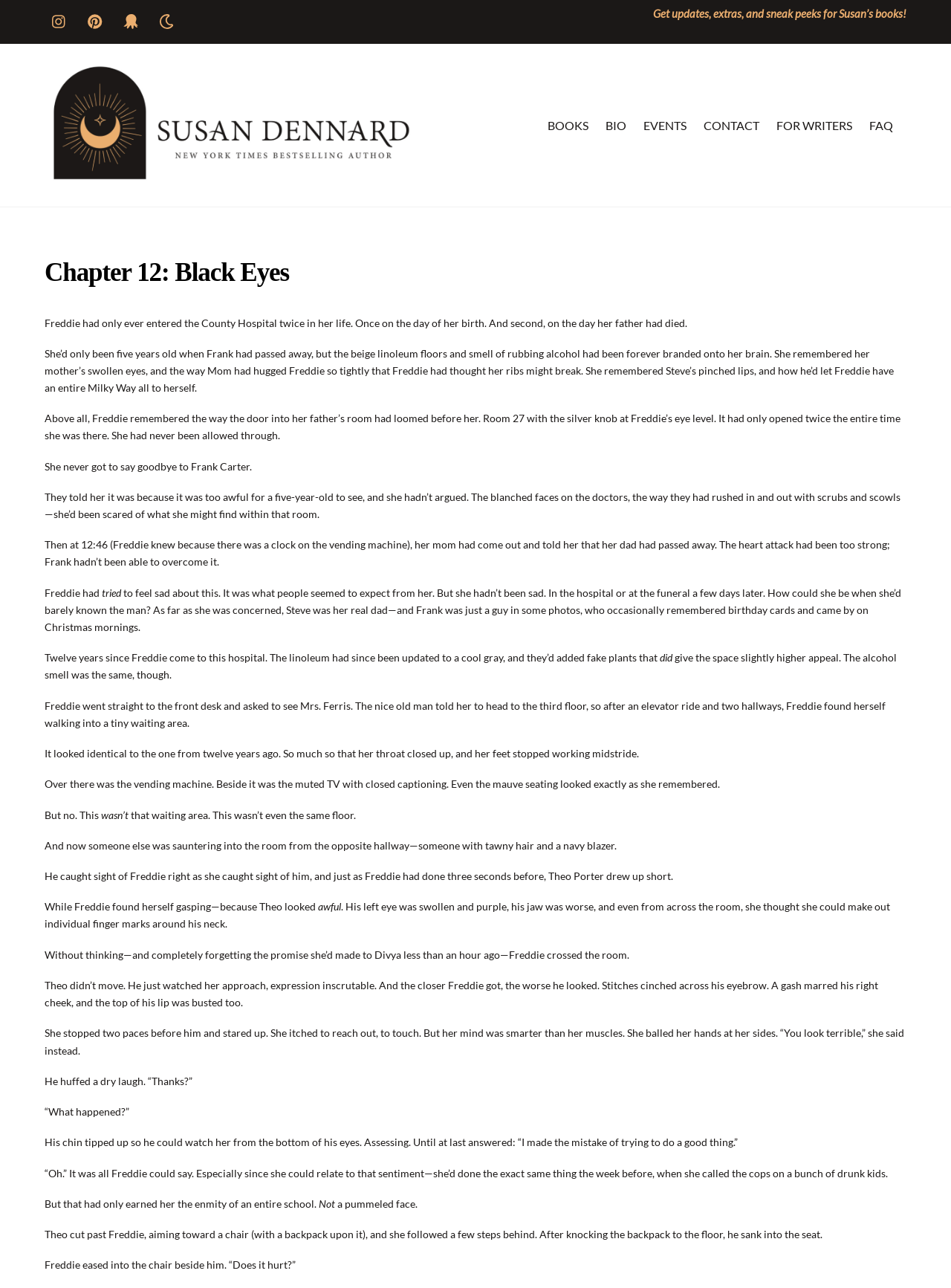Please provide a one-word or phrase answer to the question: 
What is the name of the person who died in the hospital?

Frank Carter